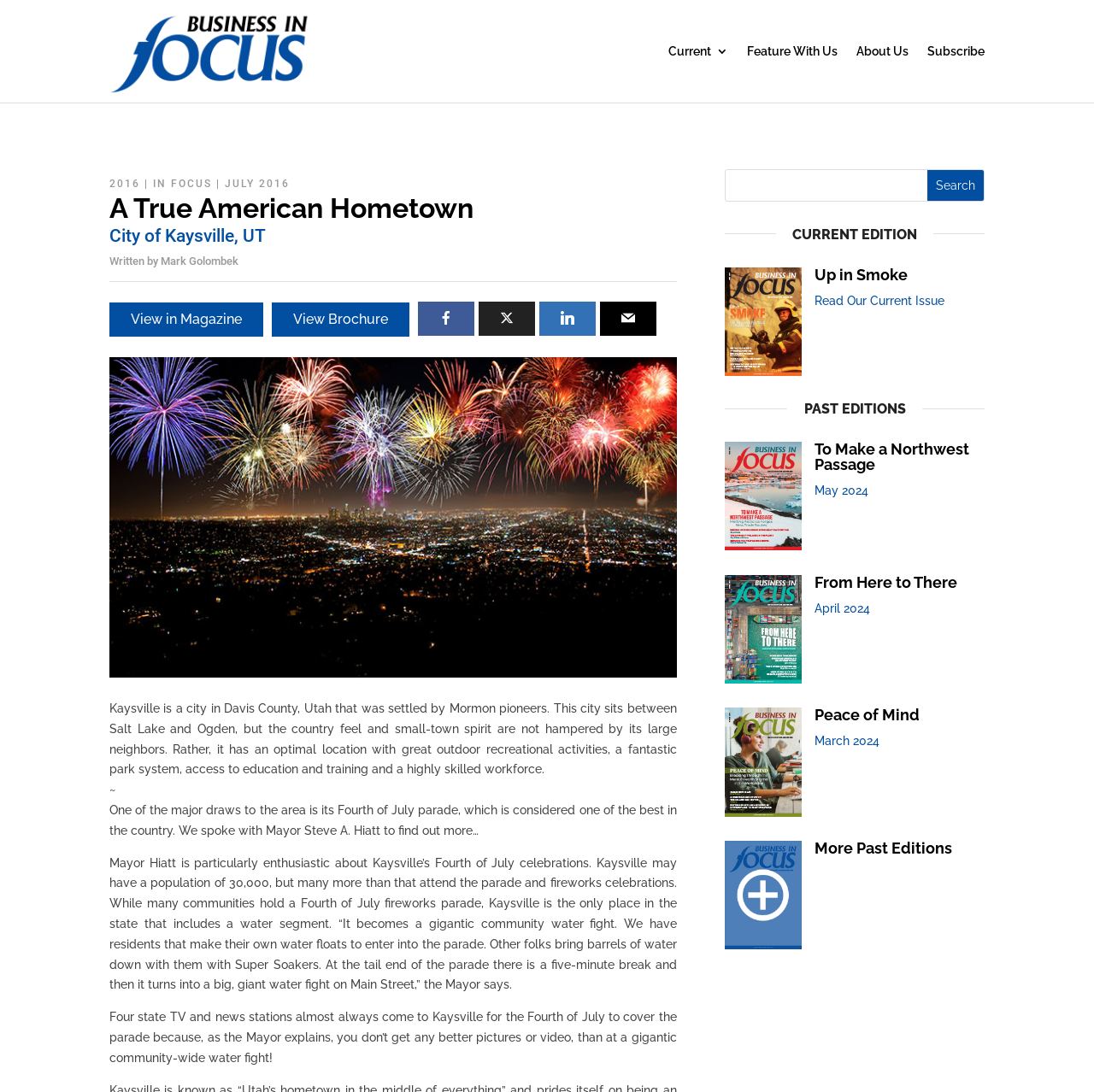Please give a concise answer to this question using a single word or phrase: 
How many TV and news stations cover Kaysville's Fourth of July parade?

Four